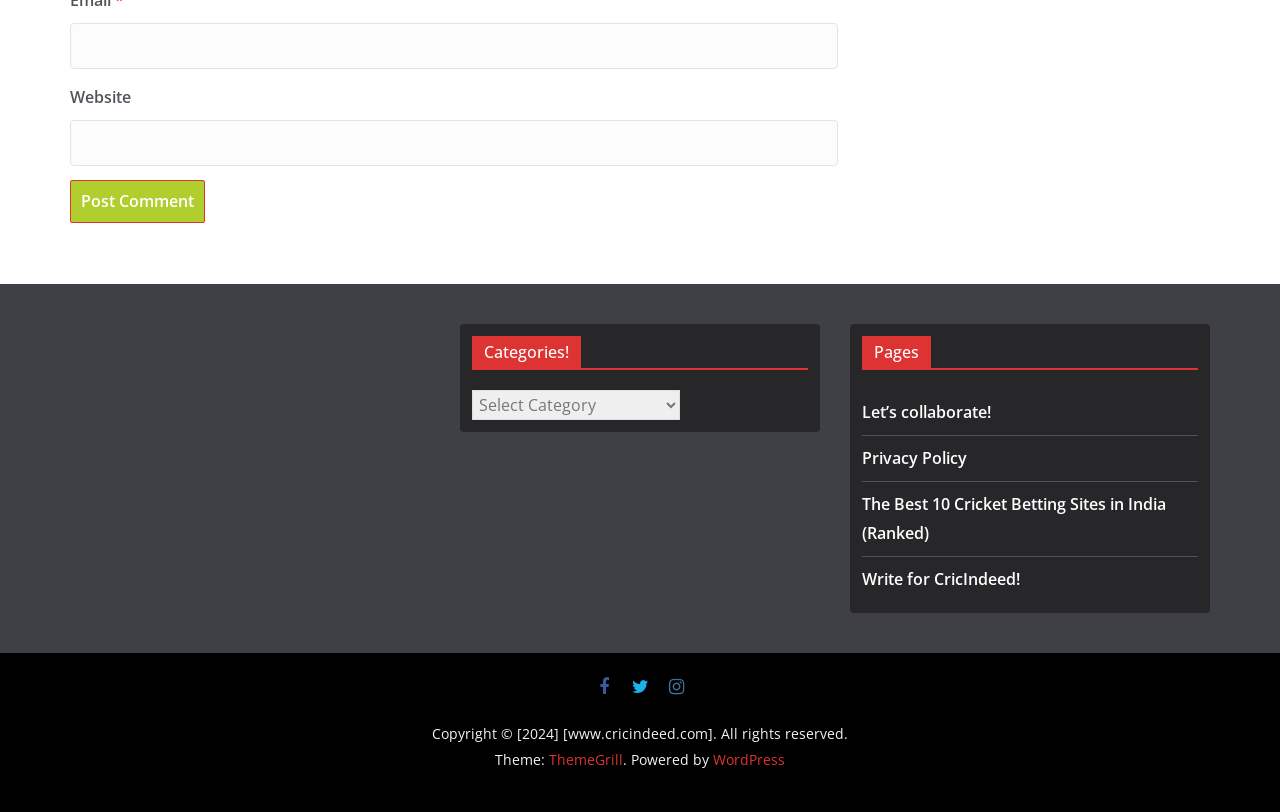Find the UI element described as: "Let’s collaborate!" and predict its bounding box coordinates. Ensure the coordinates are four float numbers between 0 and 1, [left, top, right, bottom].

[0.673, 0.494, 0.774, 0.521]